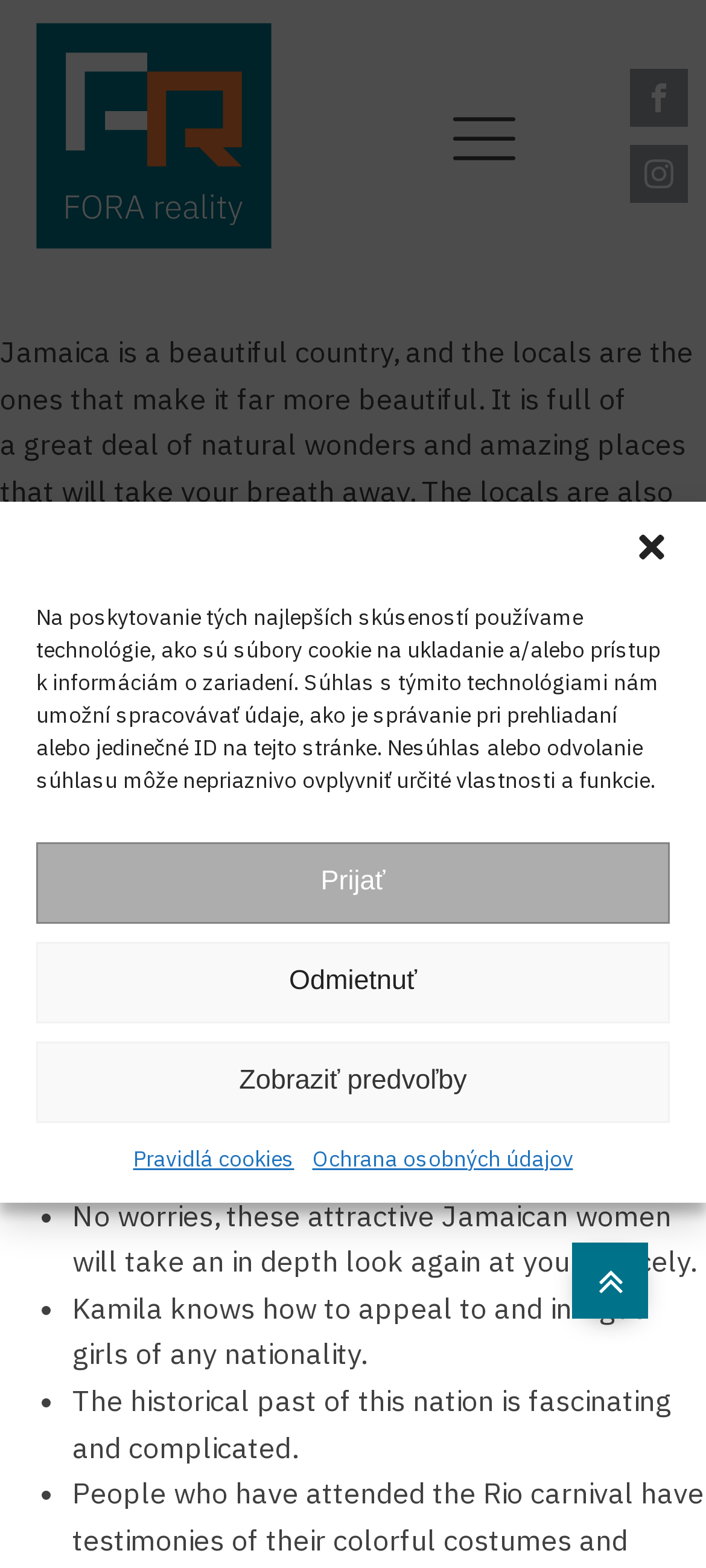Offer a thorough description of the webpage.

The webpage is about Surprising Information About Jamaican Girls Revealed, with a focus on the beauty and wonders of Jamaica and its people. At the top of the page, there is a dialog box with a title "Spravujte súhlas so súbormi cookie" (Manage cookie consent) that takes up most of the width of the page. Inside the dialog box, there is a close button at the top right corner, followed by a paragraph of text explaining the use of cookies and technologies to store and access device information. Below the text, there are three buttons: "Prijať" (Accept), "Odmietnuť" (Reject), and "Zobraziť predvoľby" (Show preferences). Additionally, there are two links: "Pravidlá cookies" (Cookie rules) and "Ochrana osobných údajov" (Personal data protection).

To the left of the dialog box, there is a link with no text, and to the right, there is an SVG icon. Below the dialog box, there are two social media links: "Visit our Facebook" and "Visit our Instagram", each with an accompanying SVG icon.

The main content of the page is a list of five points, each starting with a bullet point and followed by a paragraph of text. The text describes the beauty and wonders of Jamaica, including the history of the country and the attractiveness of Jamaican women. The list takes up most of the width of the page and is centered.

At the bottom right corner of the page, there is a link with no text, accompanied by an SVG icon of an angle-double-up symbol.